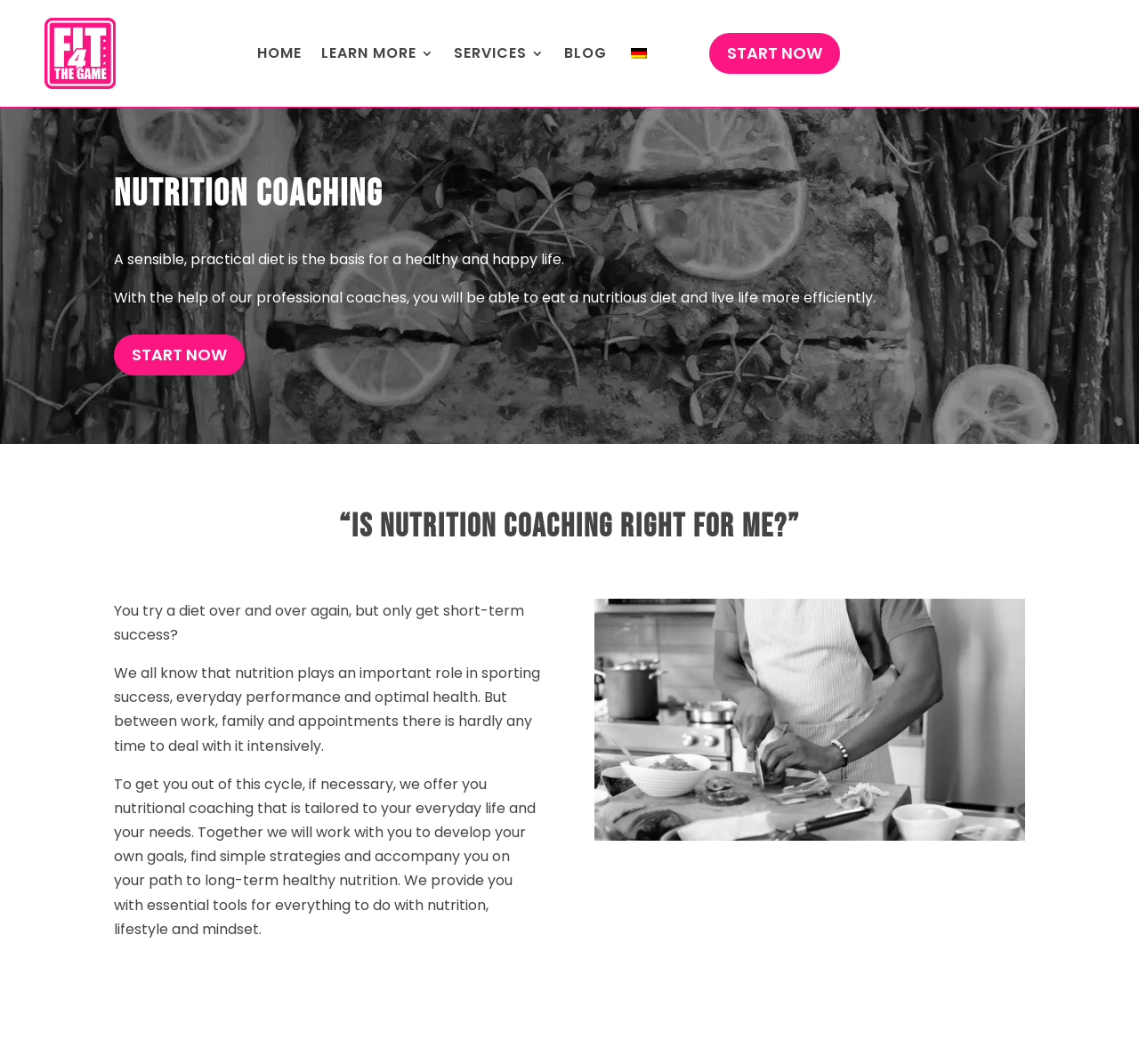Generate a thorough caption that explains the contents of the webpage.

The webpage is about nutritional advice and personal training services offered by Fit4TheGame in Hamburg. At the top, there is a navigation menu with links to "HOME", "LEARN MORE", "SERVICES", "BLOG", and a language selection option "de_DE" accompanied by a small flag icon. 

Below the navigation menu, a prominent call-to-action button "START NOW" is displayed. 

The main content area is divided into two sections. The first section has a heading "Nutrition coaching" and describes the importance of a healthy diet for a happy life. It also mentions that the professional coaches can help individuals eat a nutritious diet and live life more efficiently.

The second section has a heading "“IS NUTRITION COACHING RIGHT FOR ME?”" and targets individuals who struggle with diets and nutrition. It explains that the company offers personalized nutritional coaching tailored to individual needs and goals, providing essential tools for nutrition, lifestyle, and mindset.

At the bottom of the page, there is another call-to-action button "START NOW" and a large image that takes up most of the width of the page.